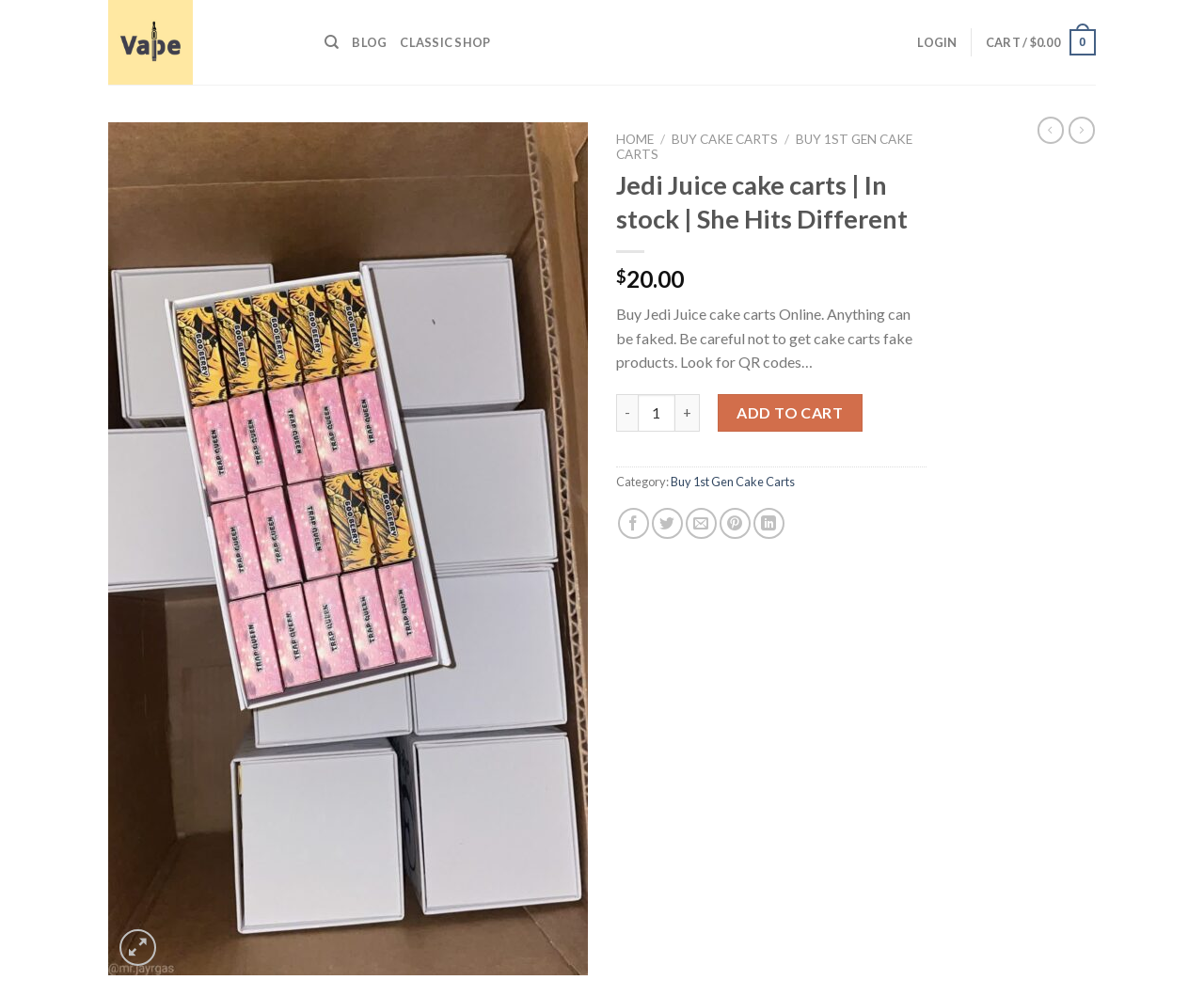Examine the screenshot and answer the question in as much detail as possible: What is the category of the product?

I found the category of the product by looking at the link element that says 'Buy 1st Gen Cake Carts' which is located below the product title and description.